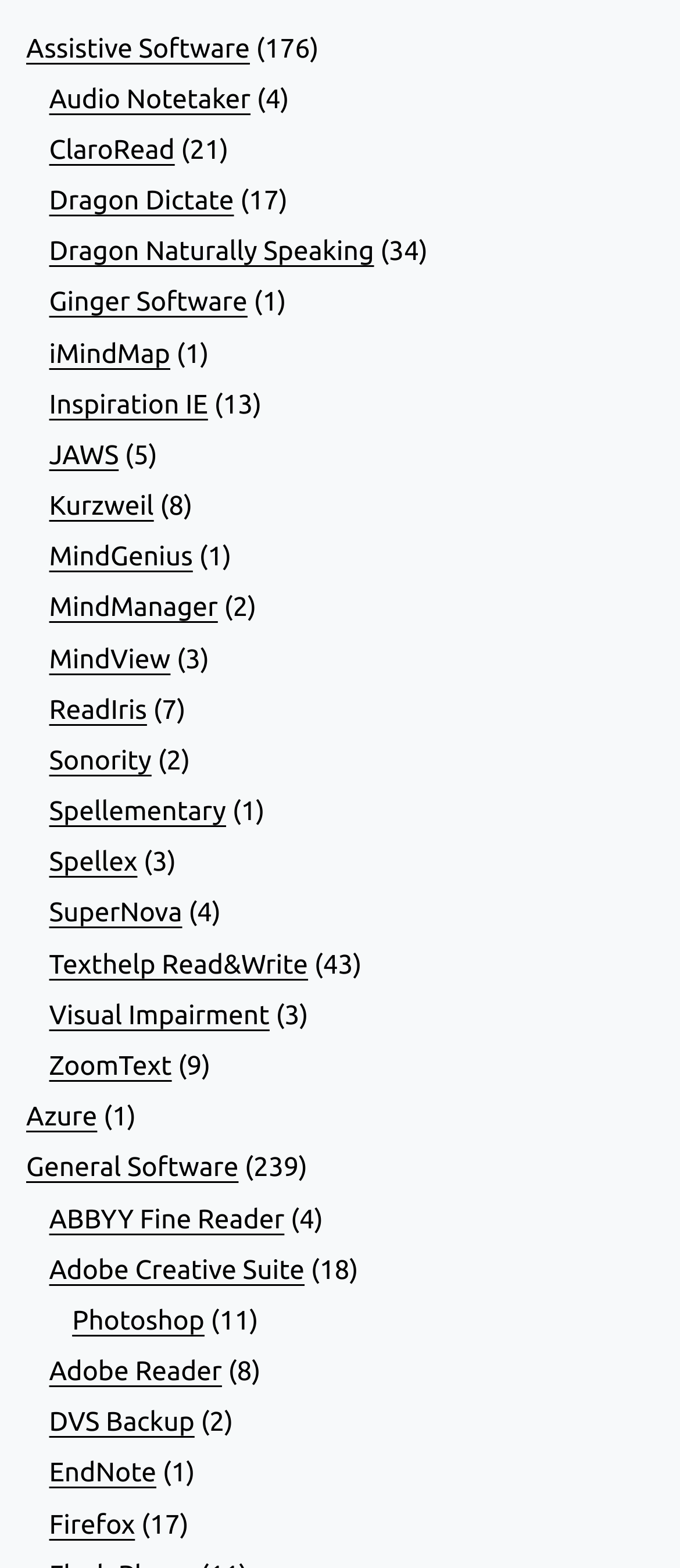Determine the bounding box coordinates of the clickable element to achieve the following action: 'Visit Dragon Naturally Speaking'. Provide the coordinates as four float values between 0 and 1, formatted as [left, top, right, bottom].

[0.072, 0.15, 0.55, 0.169]